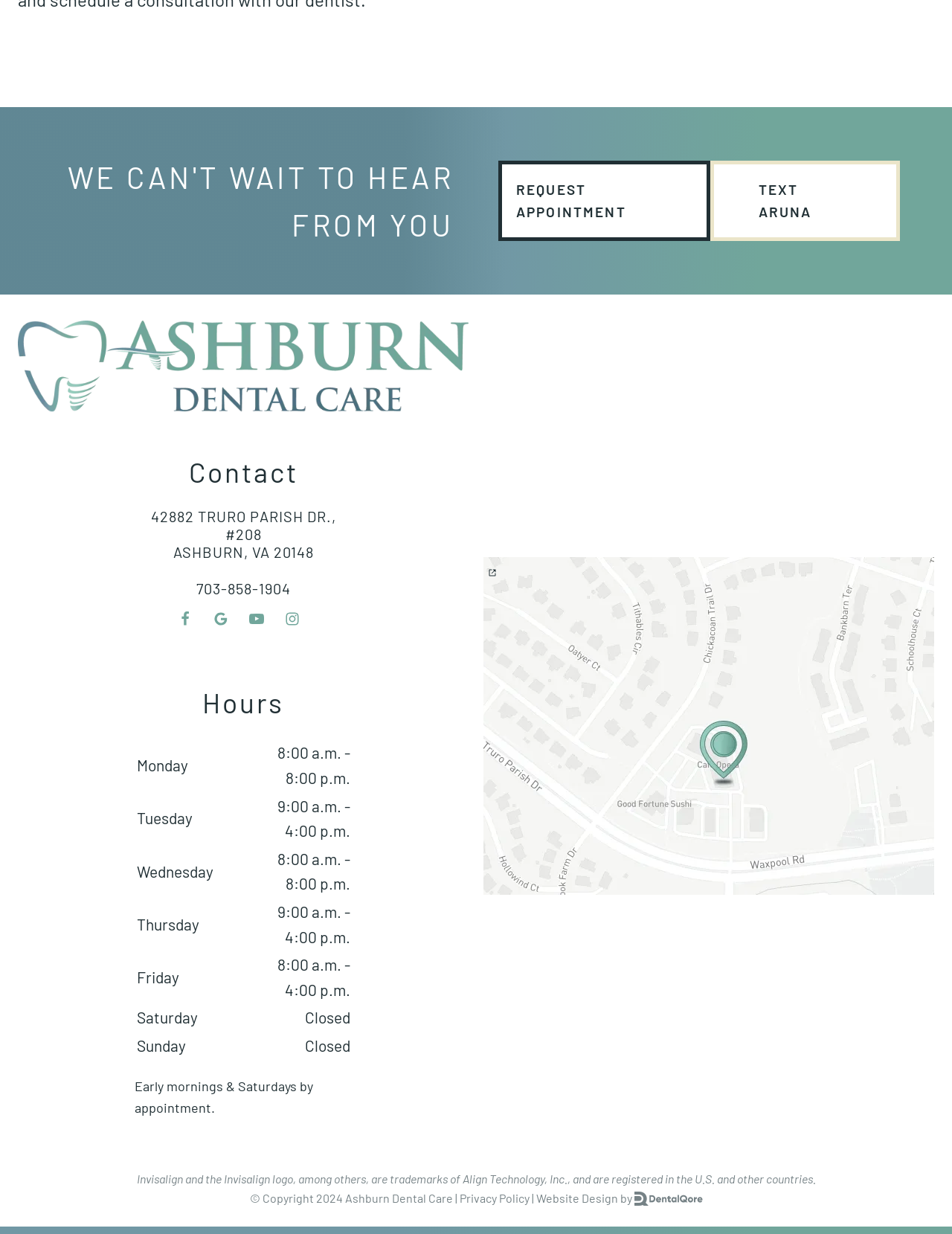What are the hours of operation on Mondays?
Give a detailed explanation using the information visible in the image.

I found the hours of operation by looking at the table element with the heading 'Hours' and then finding the row with the gridcell containing the text 'Monday'. The corresponding hours are listed in the adjacent gridcell.